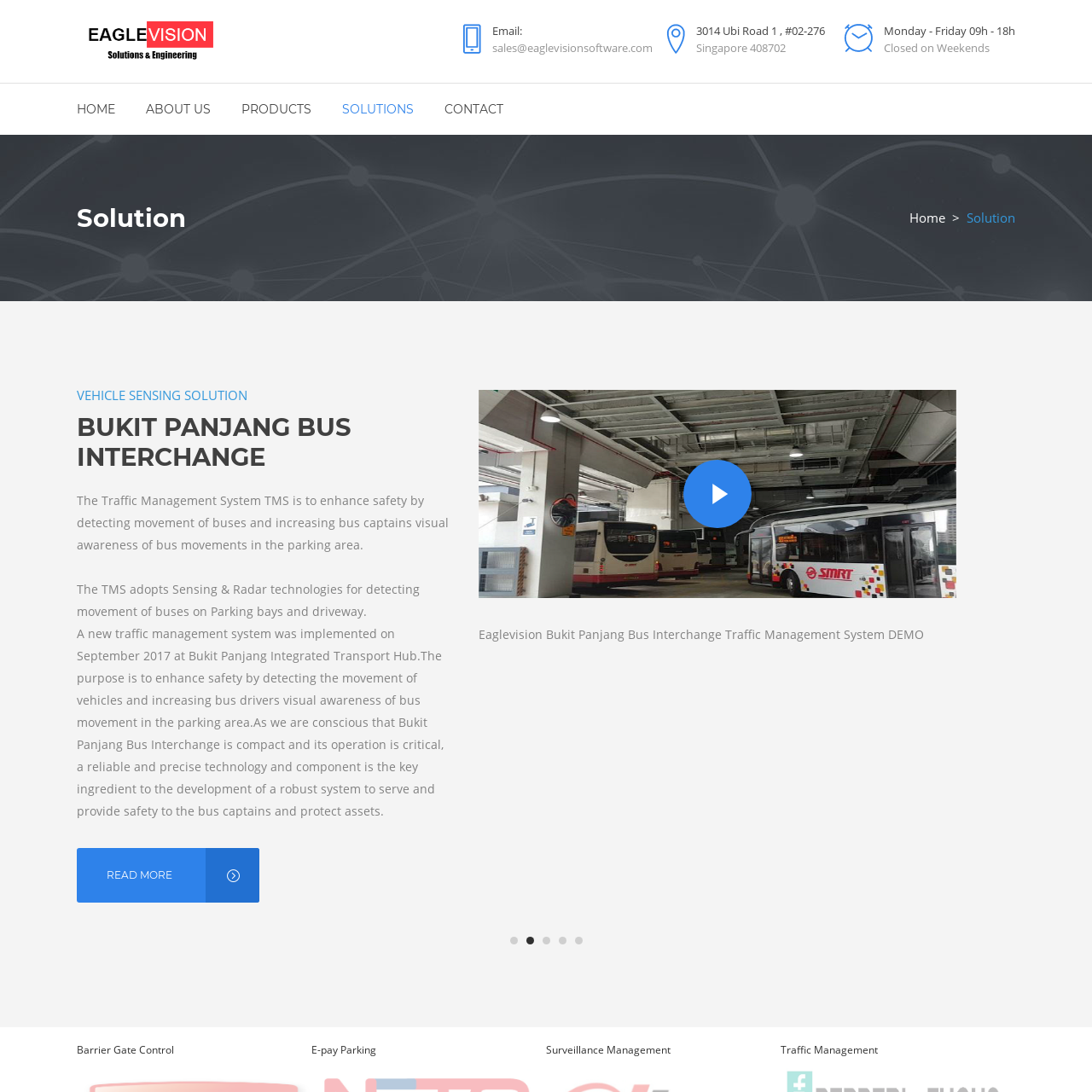What is the logo's design style?
Inspect the image within the red bounding box and answer concisely using one word or a short phrase.

sleek, modern